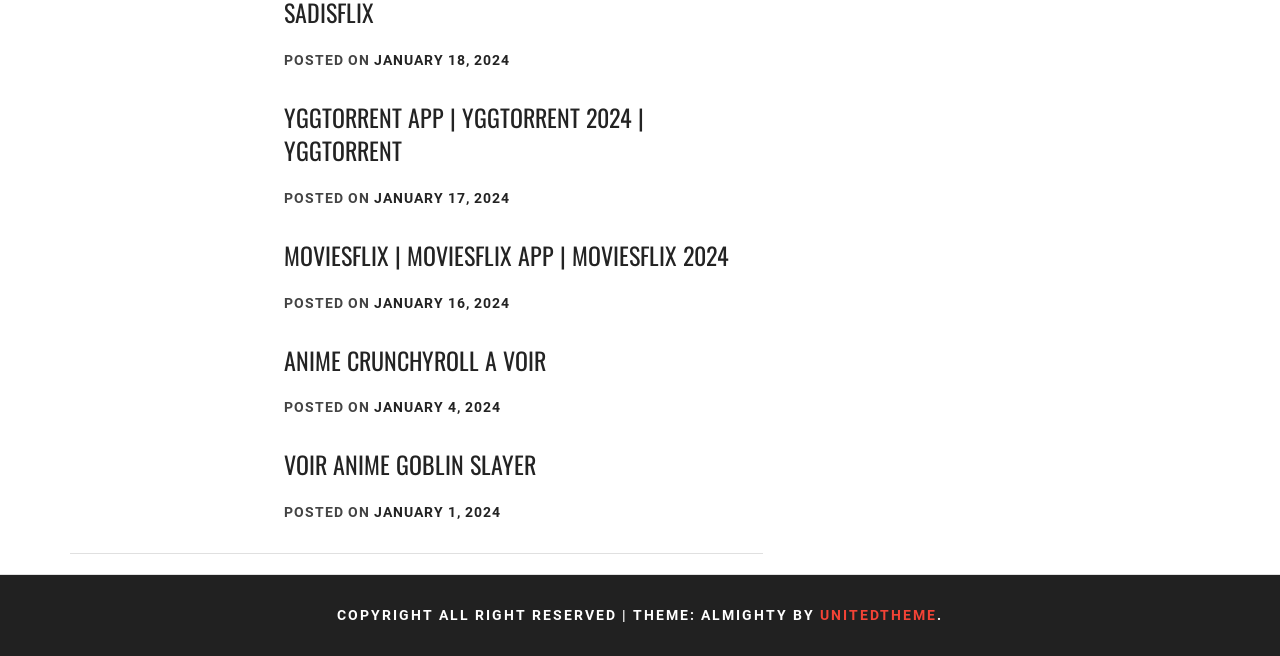Please provide a detailed answer to the question below by examining the image:
What is the date of the first post?

I found the date by looking at the first post's 'POSTED ON' section, which is located at the top of the page. The date is 'JANUARY 1, 2024'.